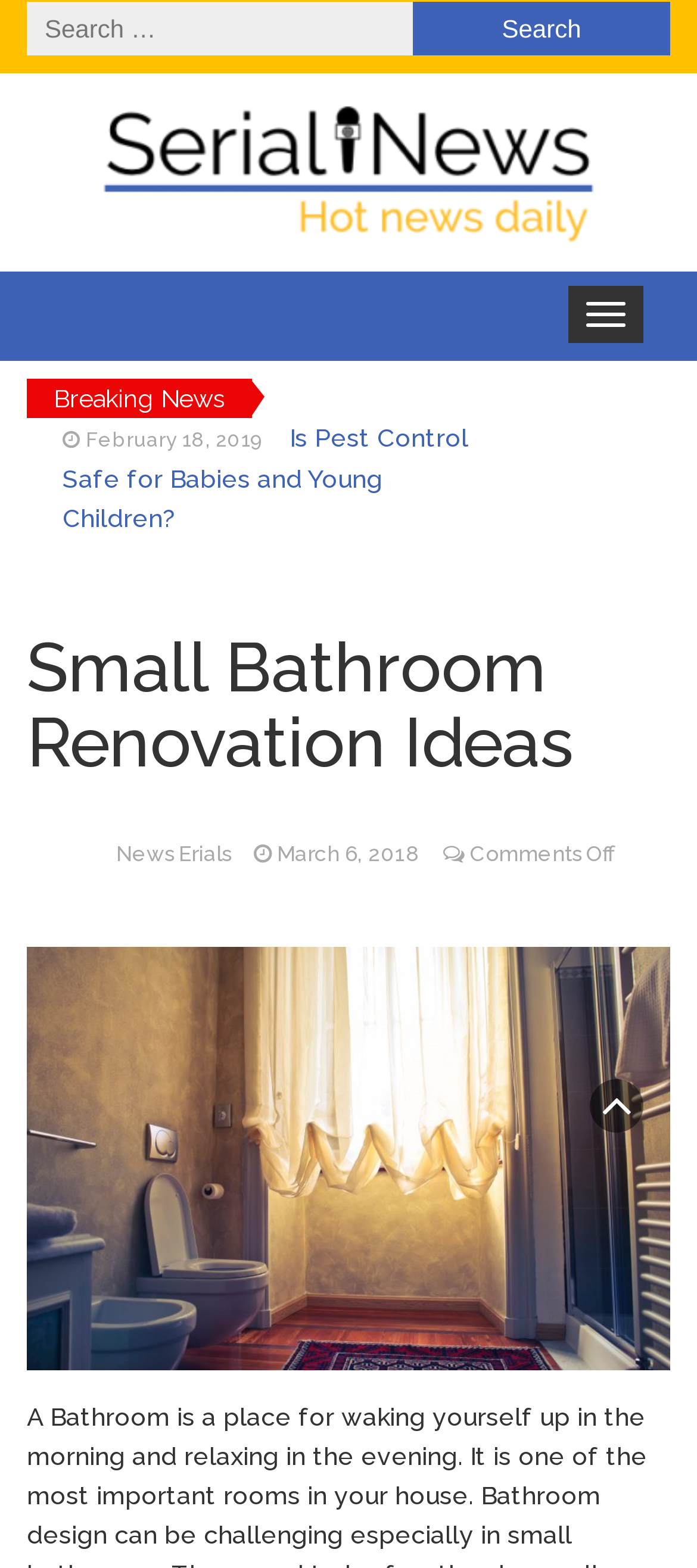Predict the bounding box of the UI element that fits this description: "alt="News Serials"".

[0.038, 0.099, 0.962, 0.117]